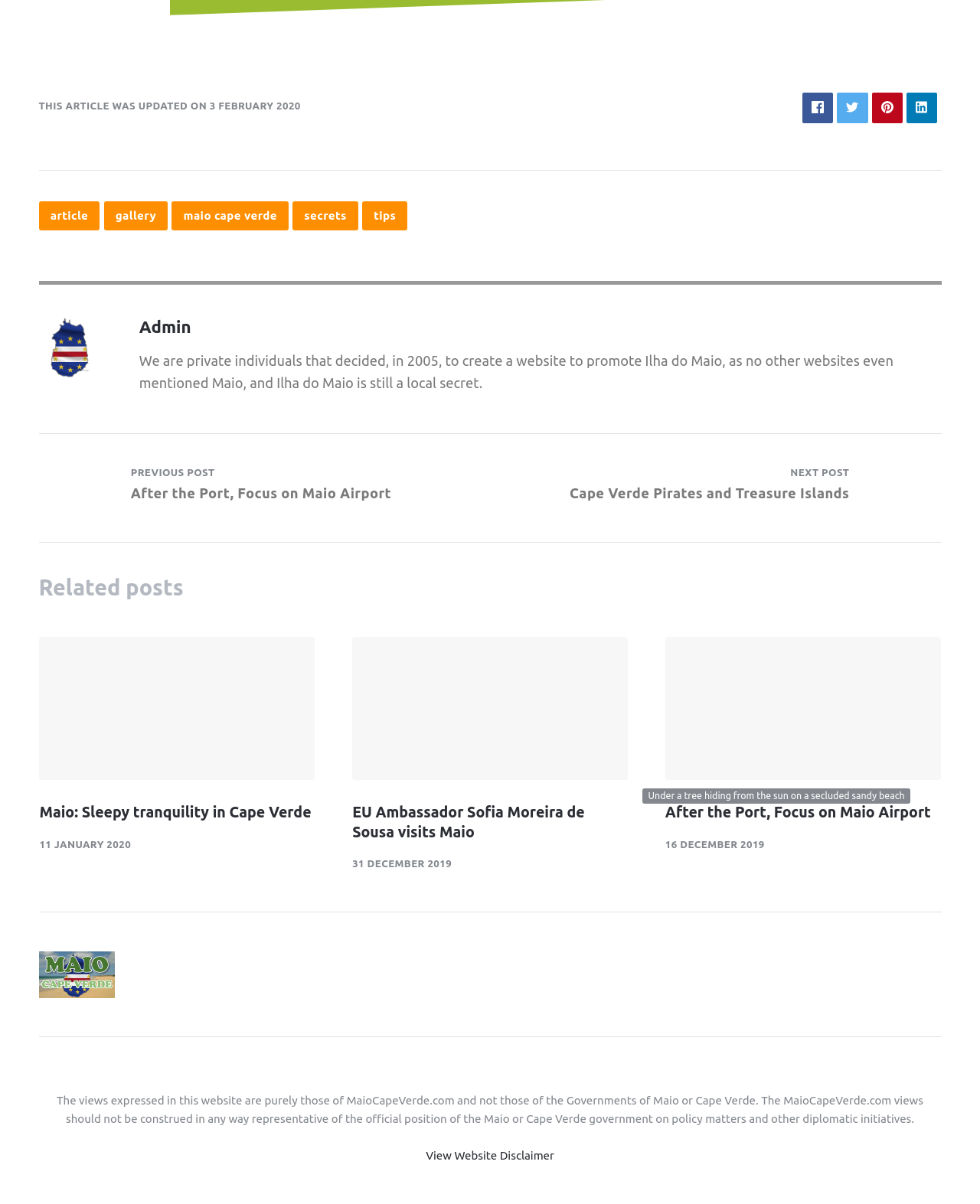Specify the bounding box coordinates for the region that must be clicked to perform the given instruction: "Visit the website's homepage".

[0.039, 0.79, 0.117, 0.829]